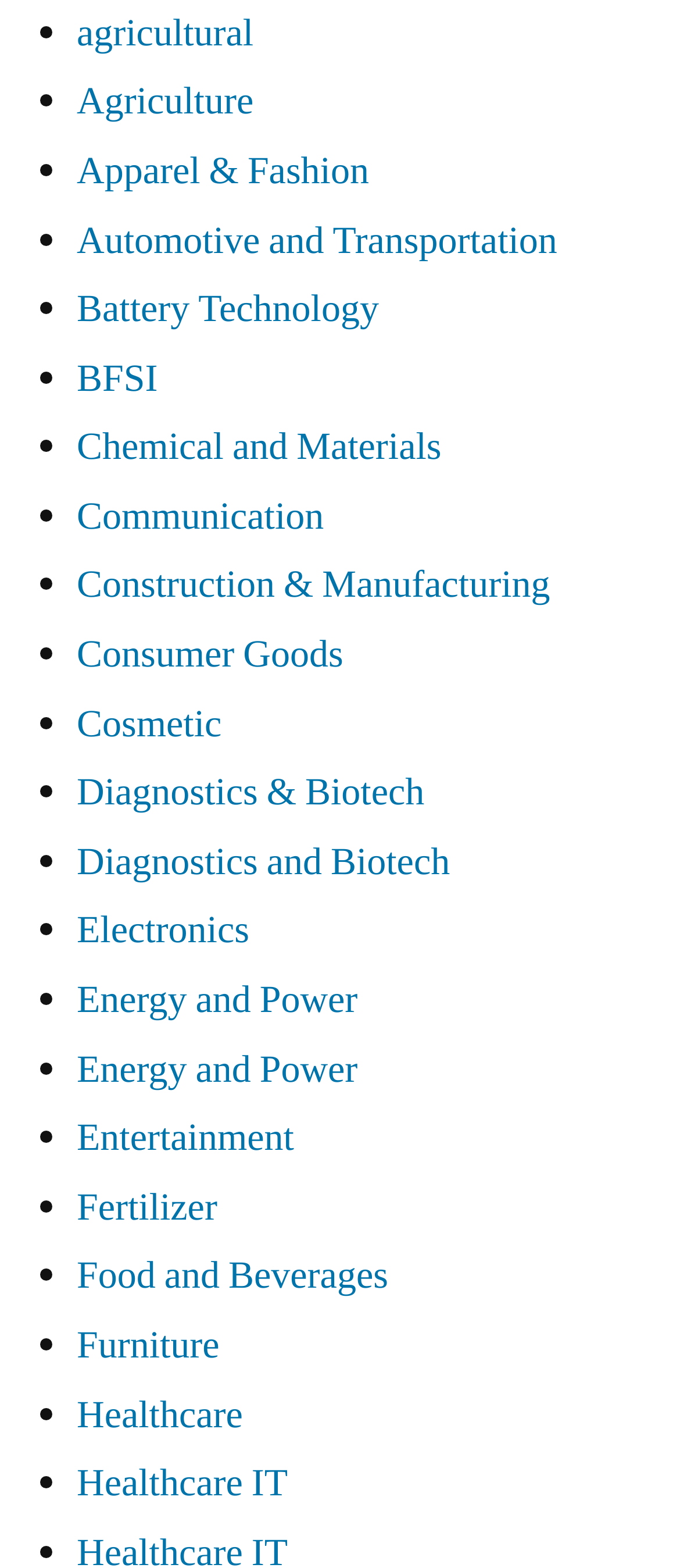Kindly provide the bounding box coordinates of the section you need to click on to fulfill the given instruction: "view Apparel & Fashion".

[0.113, 0.093, 0.543, 0.125]